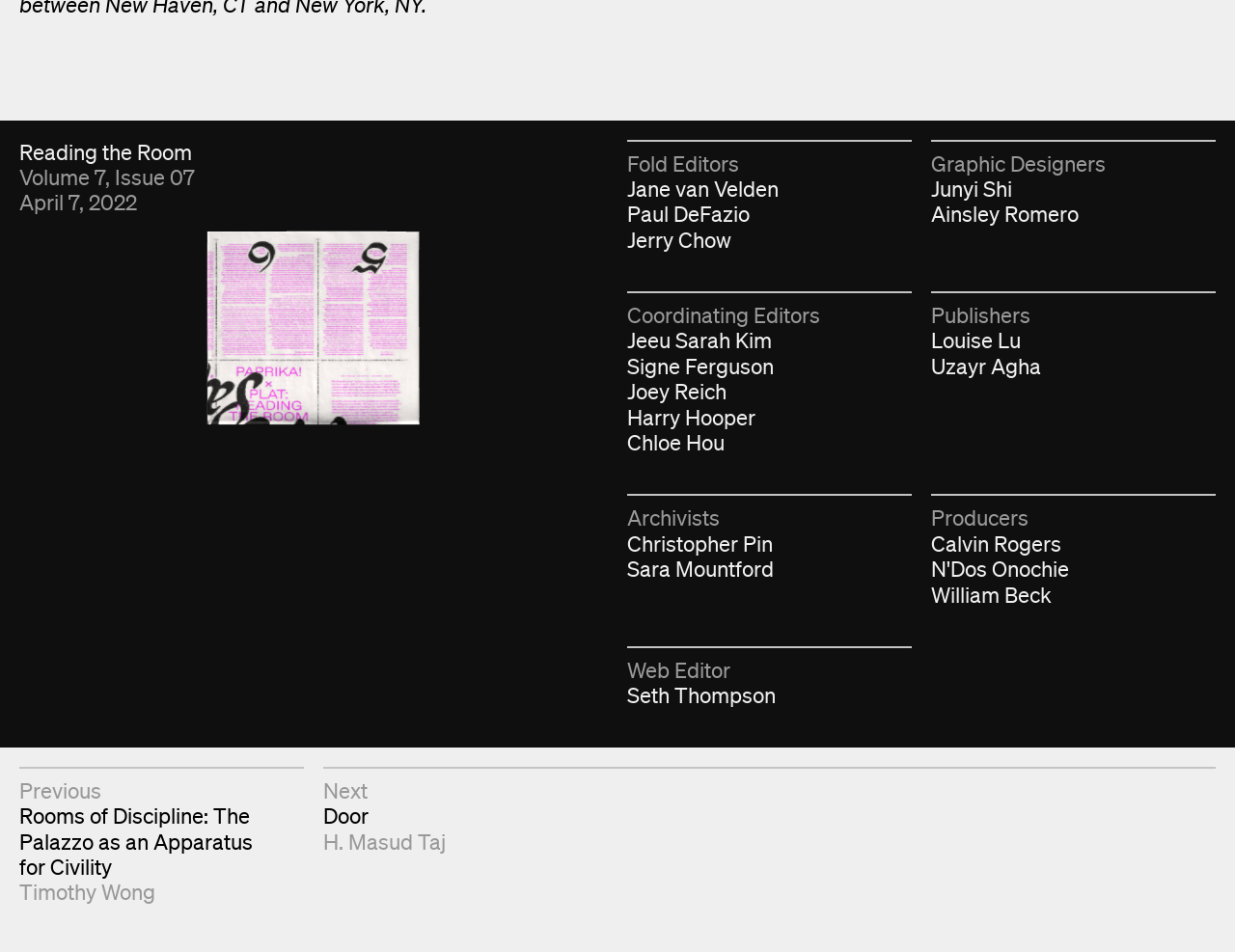Identify the bounding box coordinates of the region that should be clicked to execute the following instruction: "Add 'Bush Flower Arrangements' to cart".

None